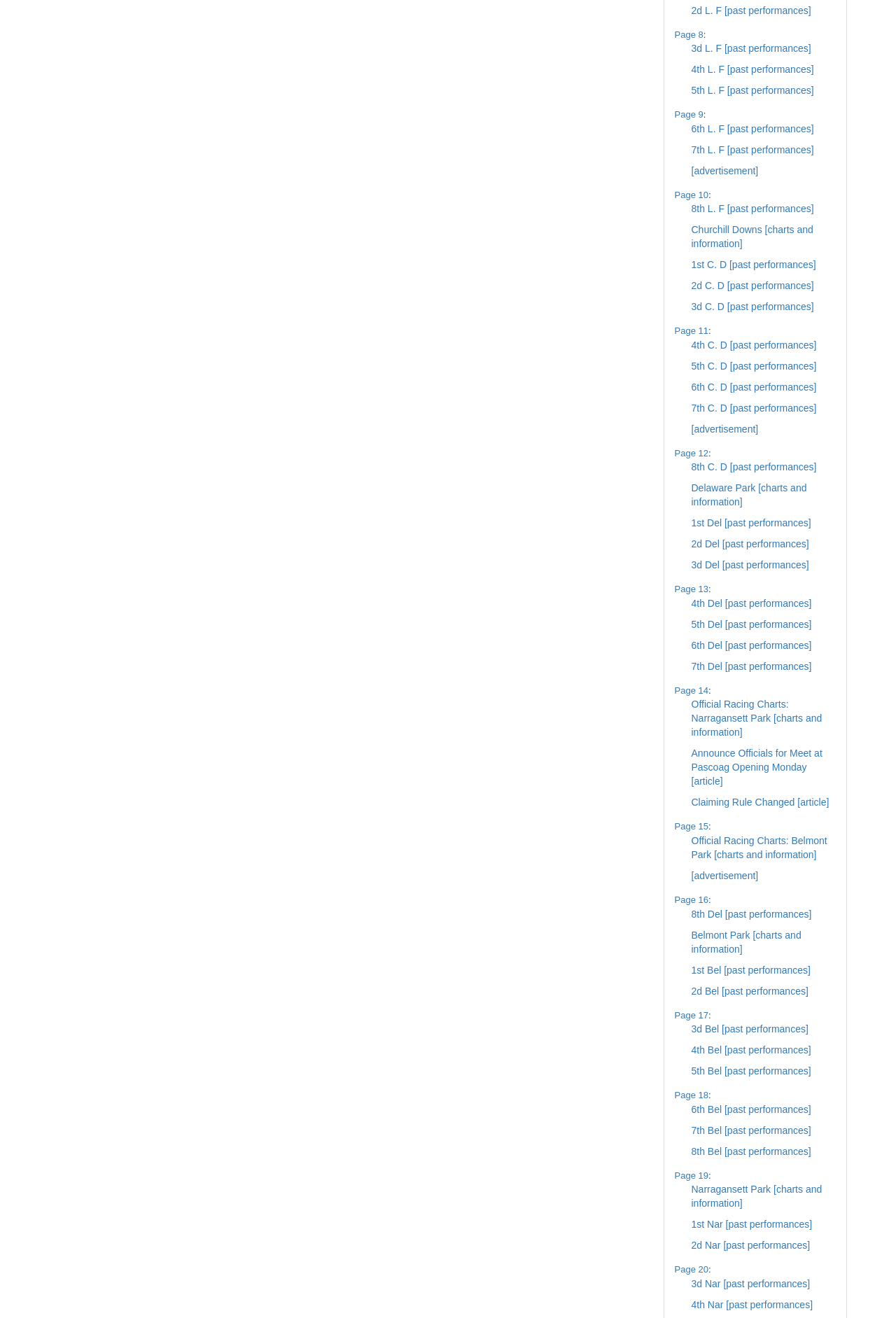Please identify the bounding box coordinates of the area that needs to be clicked to follow this instruction: "View past performances of 2d L. F".

[0.771, 0.003, 0.905, 0.012]